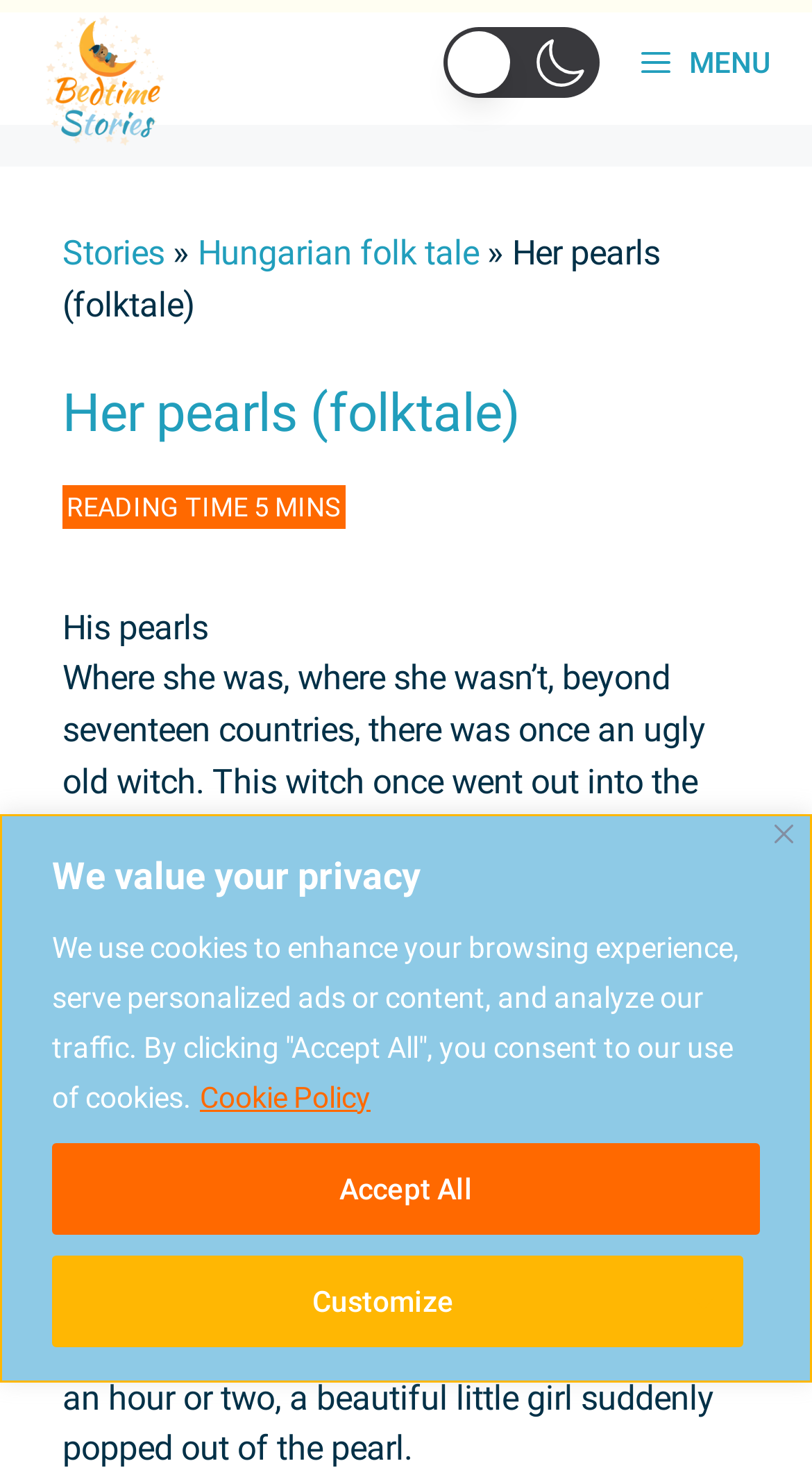What is the main character in the story?
Based on the image, answer the question with as much detail as possible.

I found this information by reading the story text, which introduces the main character as 'an ugly old witch'.